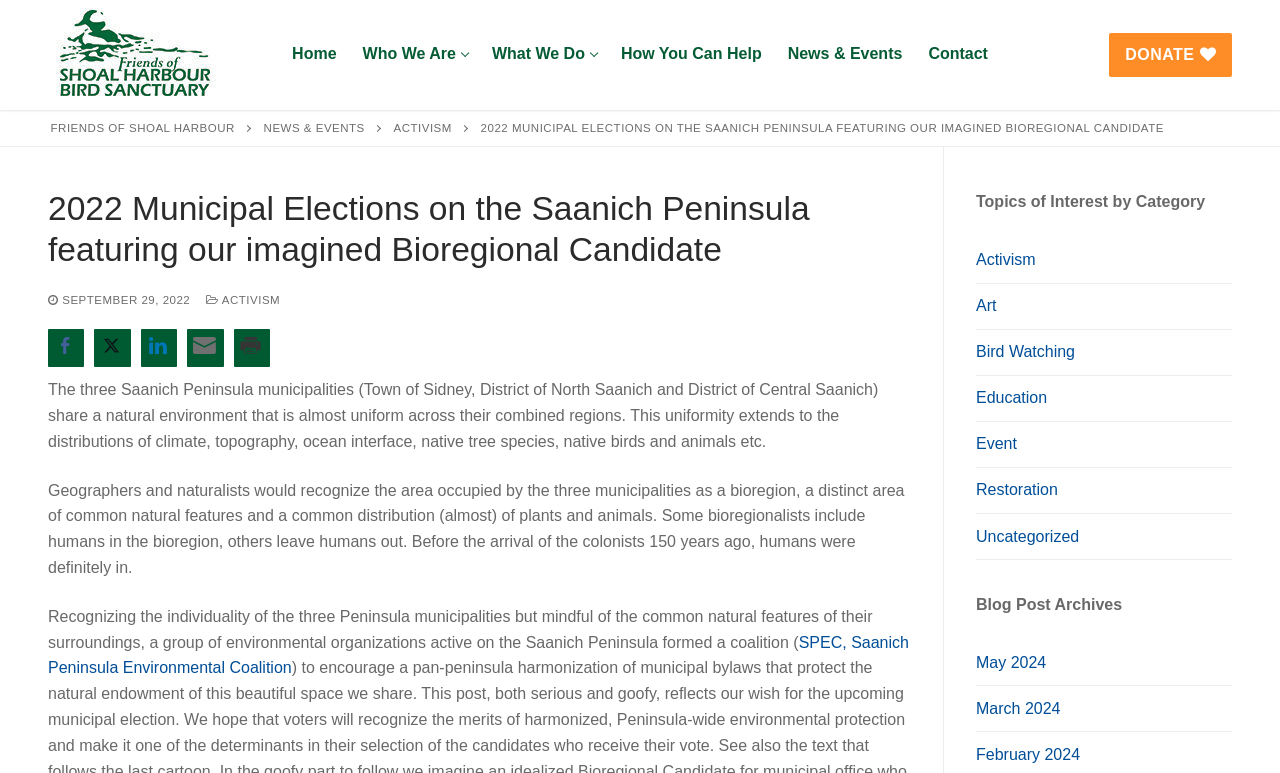Specify the bounding box coordinates of the element's region that should be clicked to achieve the following instruction: "Click on the 'Home' link". The bounding box coordinates consist of four float numbers between 0 and 1, in the format [left, top, right, bottom].

[0.218, 0.044, 0.273, 0.098]